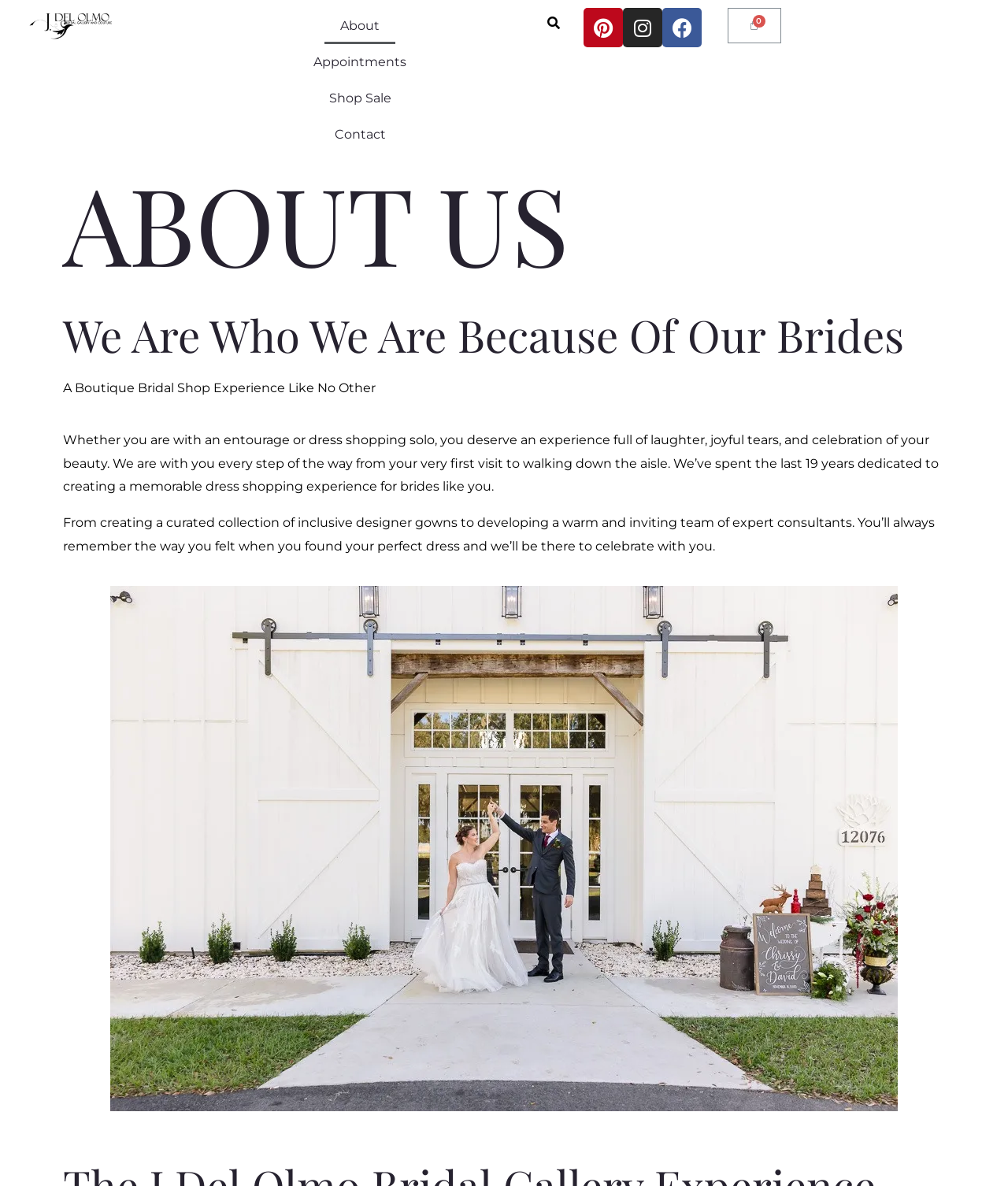Review the image closely and give a comprehensive answer to the question: What social media platforms does the shop have?

I can see the social media links at the top of the webpage, which include Pinterest, Instagram, and Facebook, indicating that the shop has a presence on these platforms.